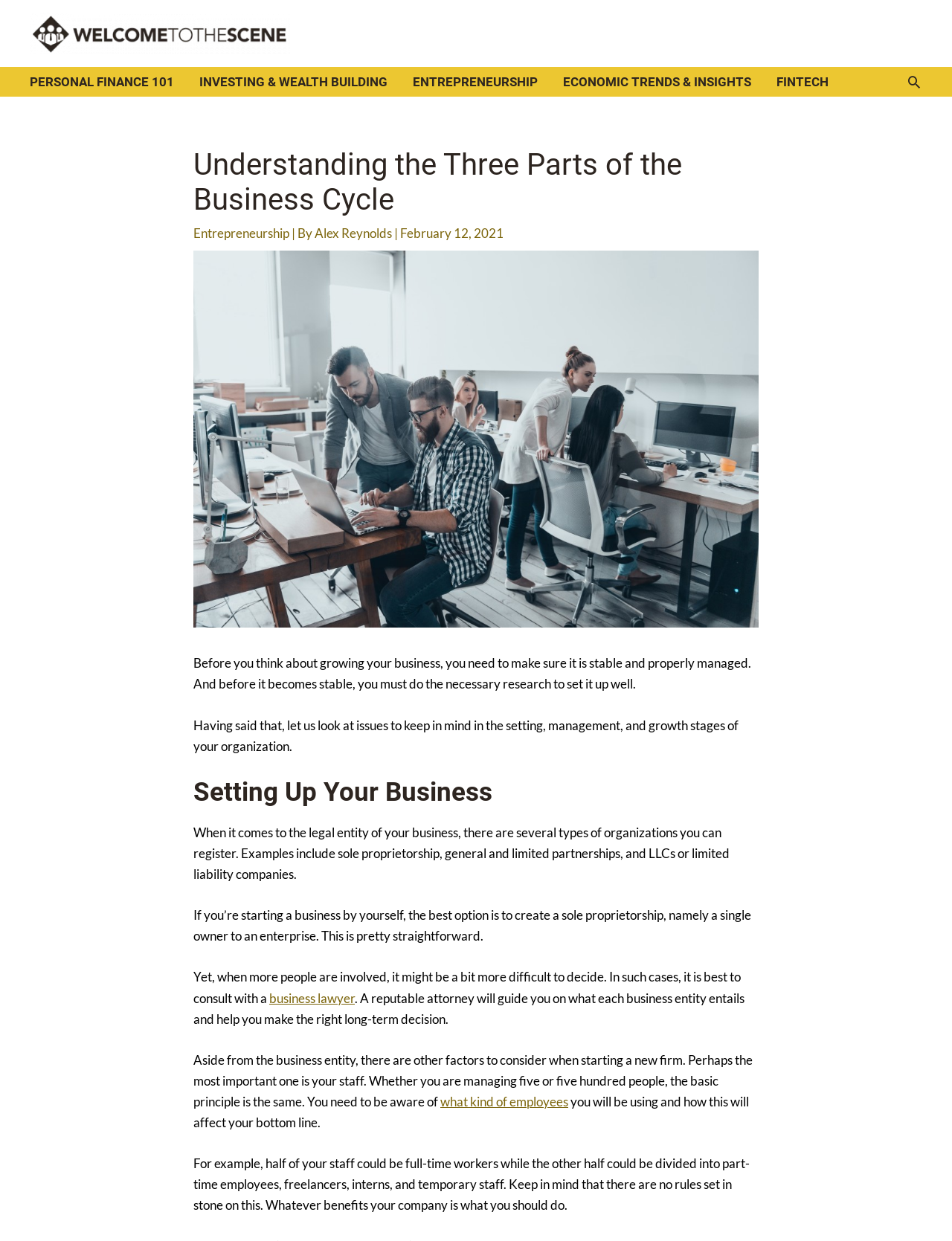Locate the bounding box coordinates of the area you need to click to fulfill this instruction: 'Click on the 'Entrepreneurship' link'. The coordinates must be in the form of four float numbers ranging from 0 to 1: [left, top, right, bottom].

[0.203, 0.182, 0.304, 0.194]